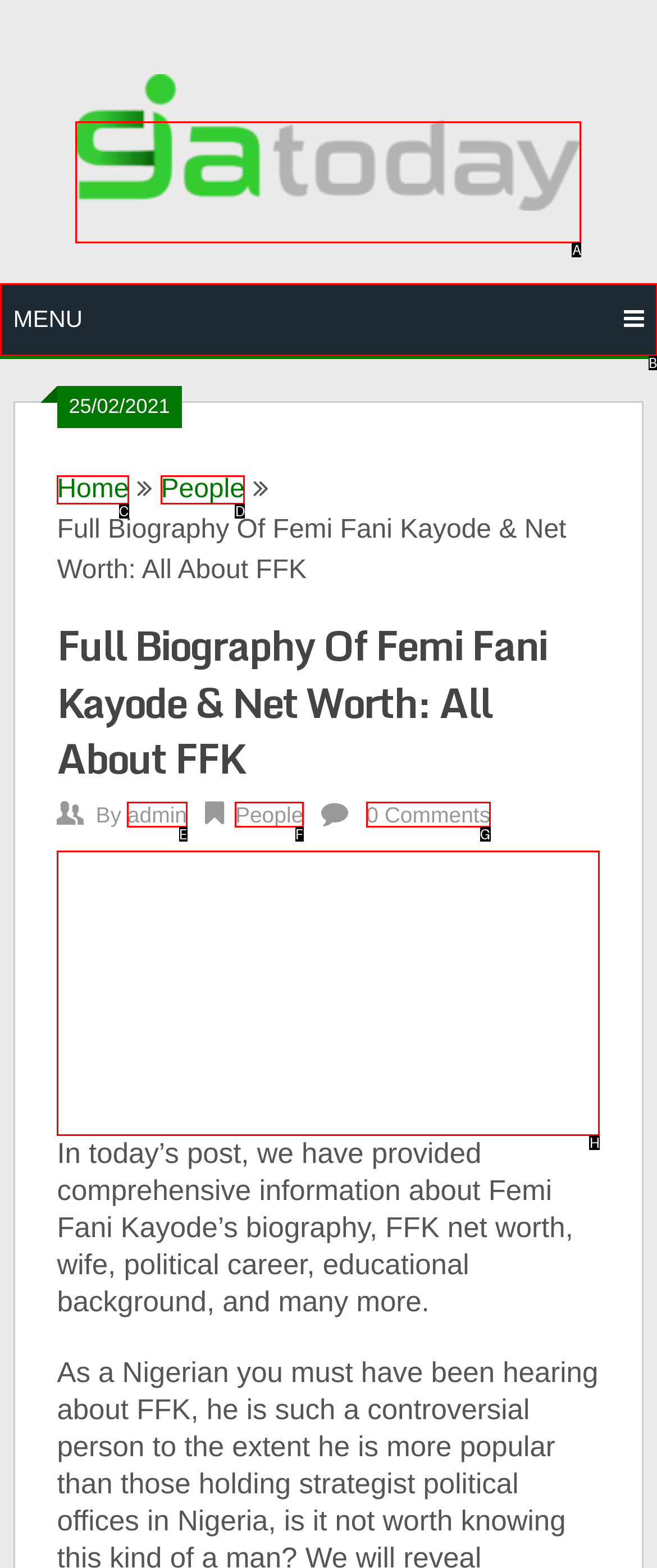Match the following description to the correct HTML element: Menu Indicate your choice by providing the letter.

None